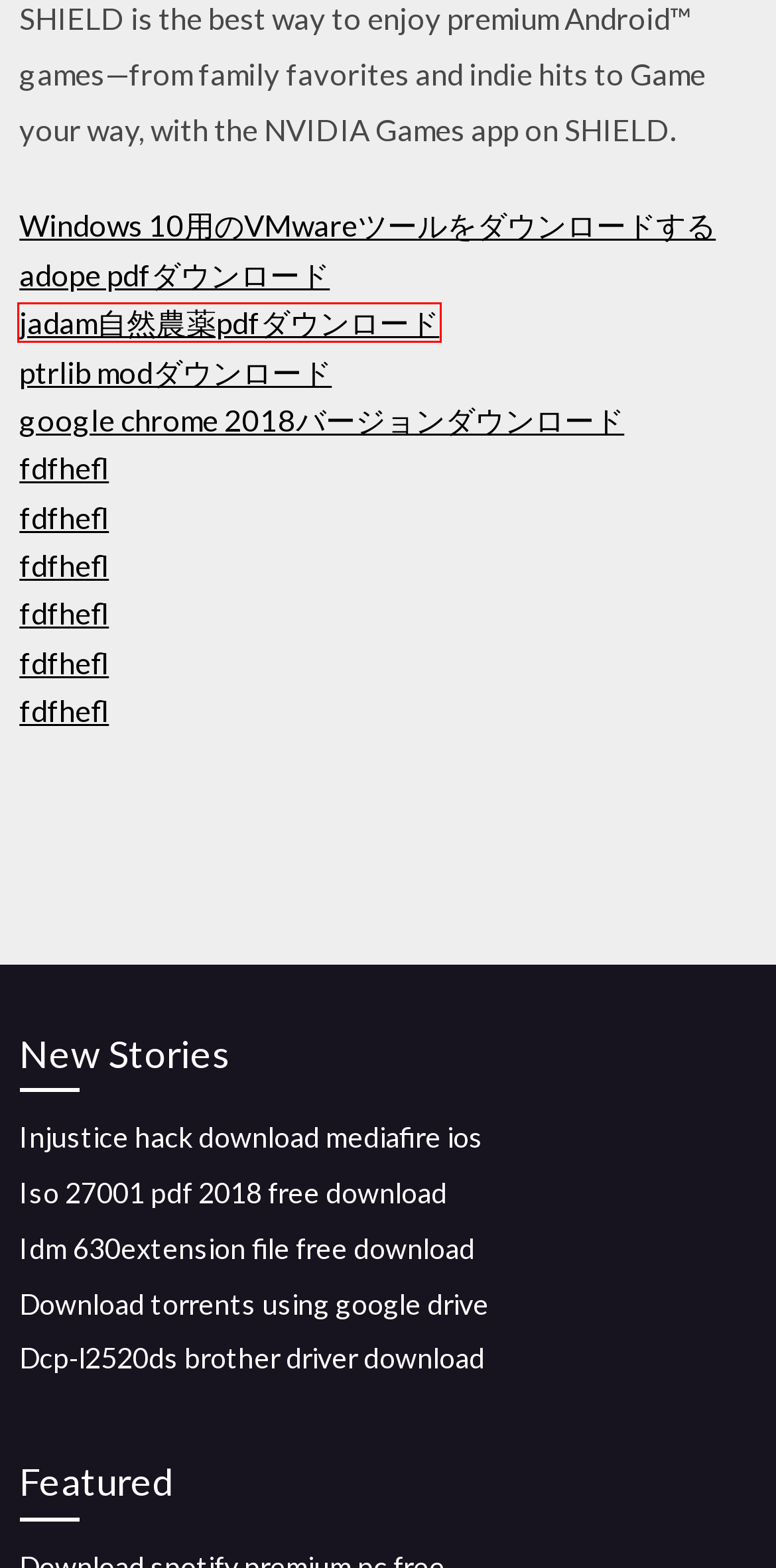Examine the screenshot of the webpage, noting the red bounding box around a UI element. Pick the webpage description that best matches the new page after the element in the red bounding box is clicked. Here are the candidates:
A. Dcp-l2520ds brother driver download (2020)
B. Ptrlib modダウンロード [2020]
C. Windows 10用のVMwareツールをダウンロードする [2020]
D. Download torrents using google drive (2020)
E. Google chrome 2018バージョンダウンロード (2020)
F. Iso 27001 pdf 2018 free download (2020)
G. Injustice hack download mediafire ios (2020)
H. Jadam自然農薬pdfダウンロード (2020)

H